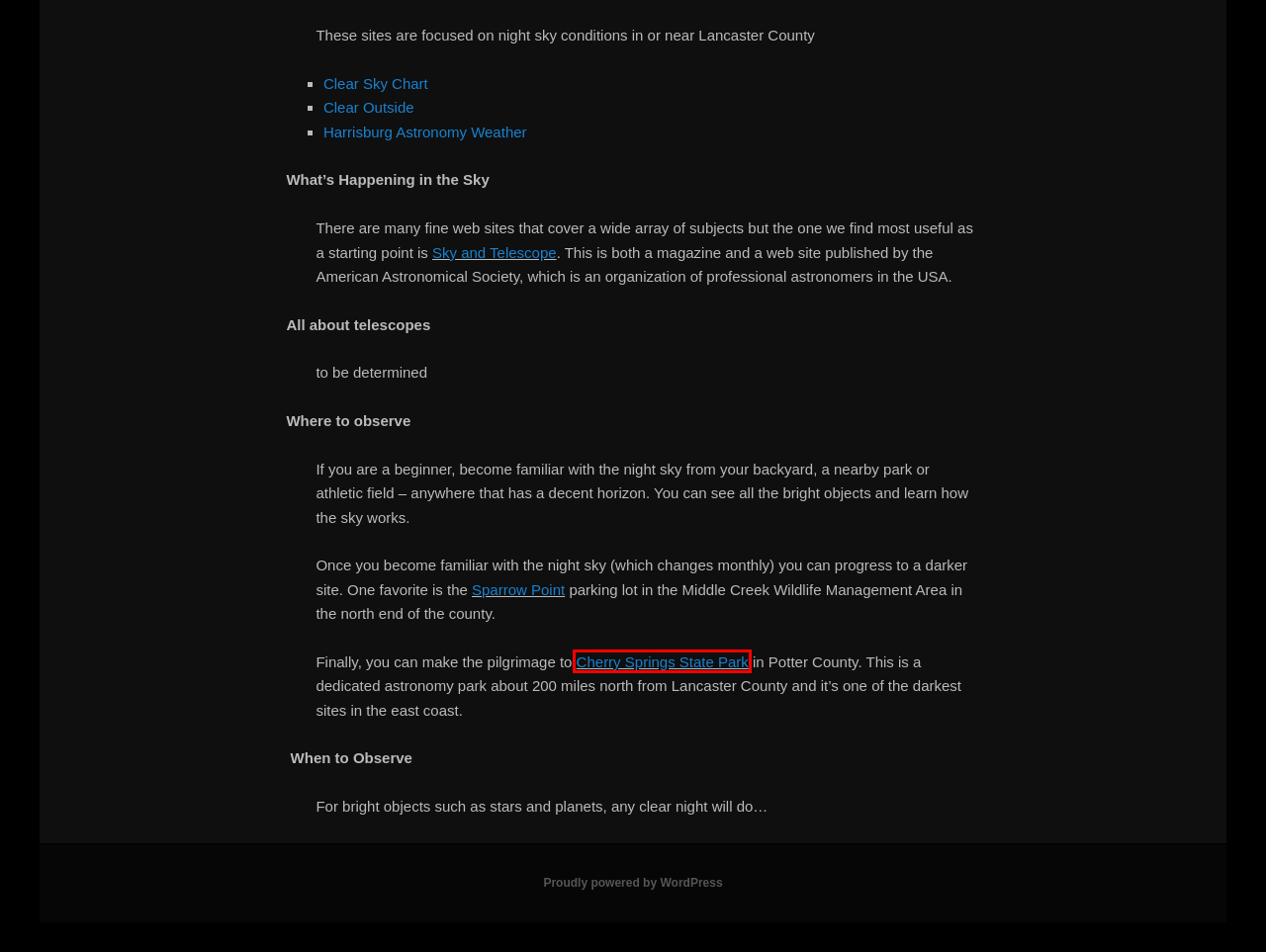You are provided a screenshot of a webpage featuring a red bounding box around a UI element. Choose the webpage description that most accurately represents the new webpage after clicking the element within the red bounding box. Here are the candidates:
A. Blog Tool, Publishing Platform, and CMS – WordPress.org
B. Middle Creek Wildlife Management Area Clear Sky Chart
C. Contact Us |
D. Clear Outside v1.0 - International Weather Forecasts For Astronomers
E. Cherry Springs State Park
F. What is a Club Meeting? |
G. Calendar |
H. LancoAstro |

E